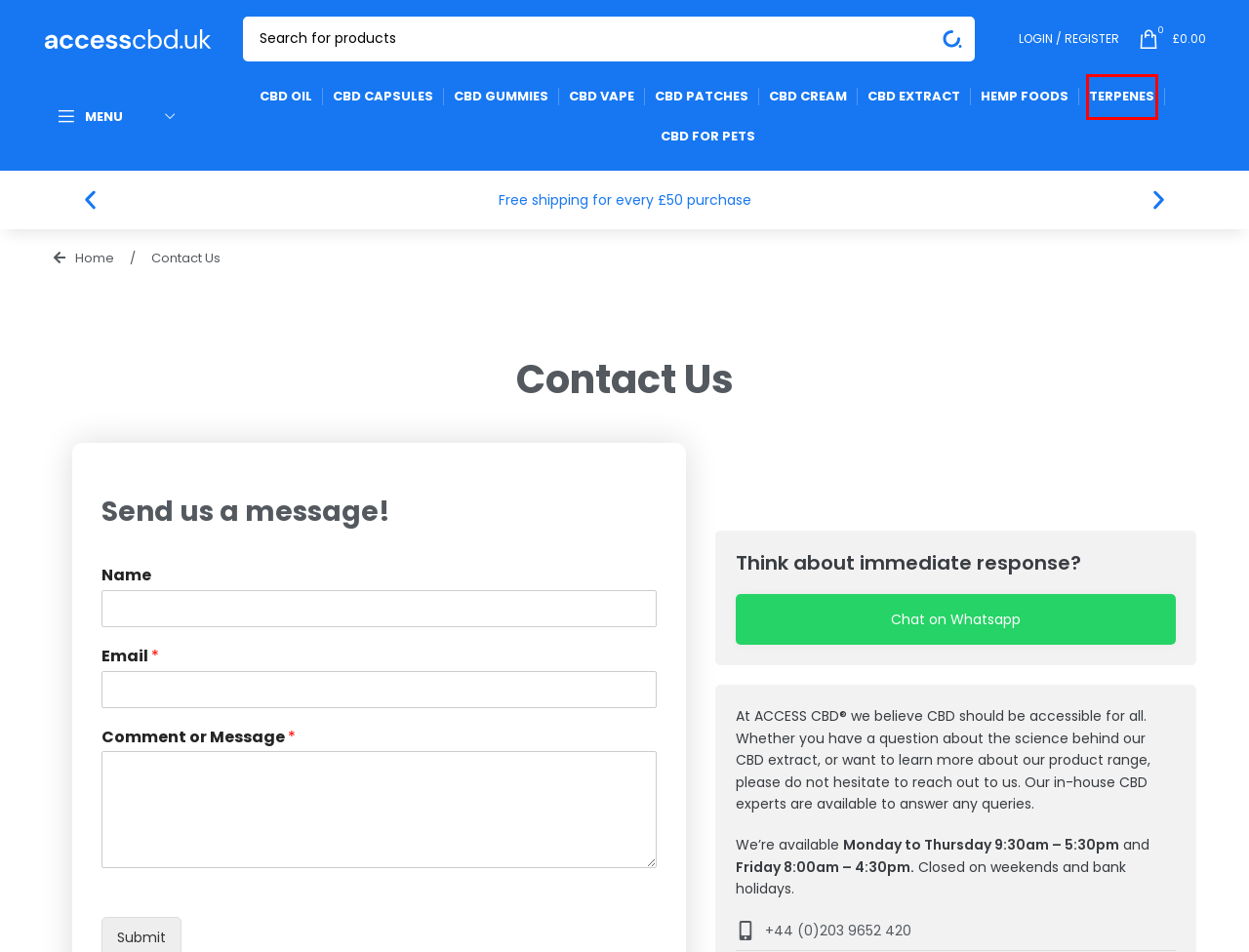Look at the screenshot of a webpage where a red bounding box surrounds a UI element. Your task is to select the best-matching webpage description for the new webpage after you click the element within the bounding box. The available options are:
A. CBD for Pets - ACCESS CBD UK
B. Terpenes - ACCESS CBD Best CBD UK
C. Buy Dermal CBD Patches UK - Canabidol™ Pharmacy Range
D. Best CBD Gummies UK 2024 - 100% Cannabis - ACCESS CBD®
E. Discover the best UK CBD products for you in 2024
F. Buy CBD Extract - 100% Cannabis - ACCESS CBD®
G. Best CBD Vape Oil 2024 - CBD Vape UK - ACCESS CBD®
H. Hemp Foods - ACCESS CBD UK

B